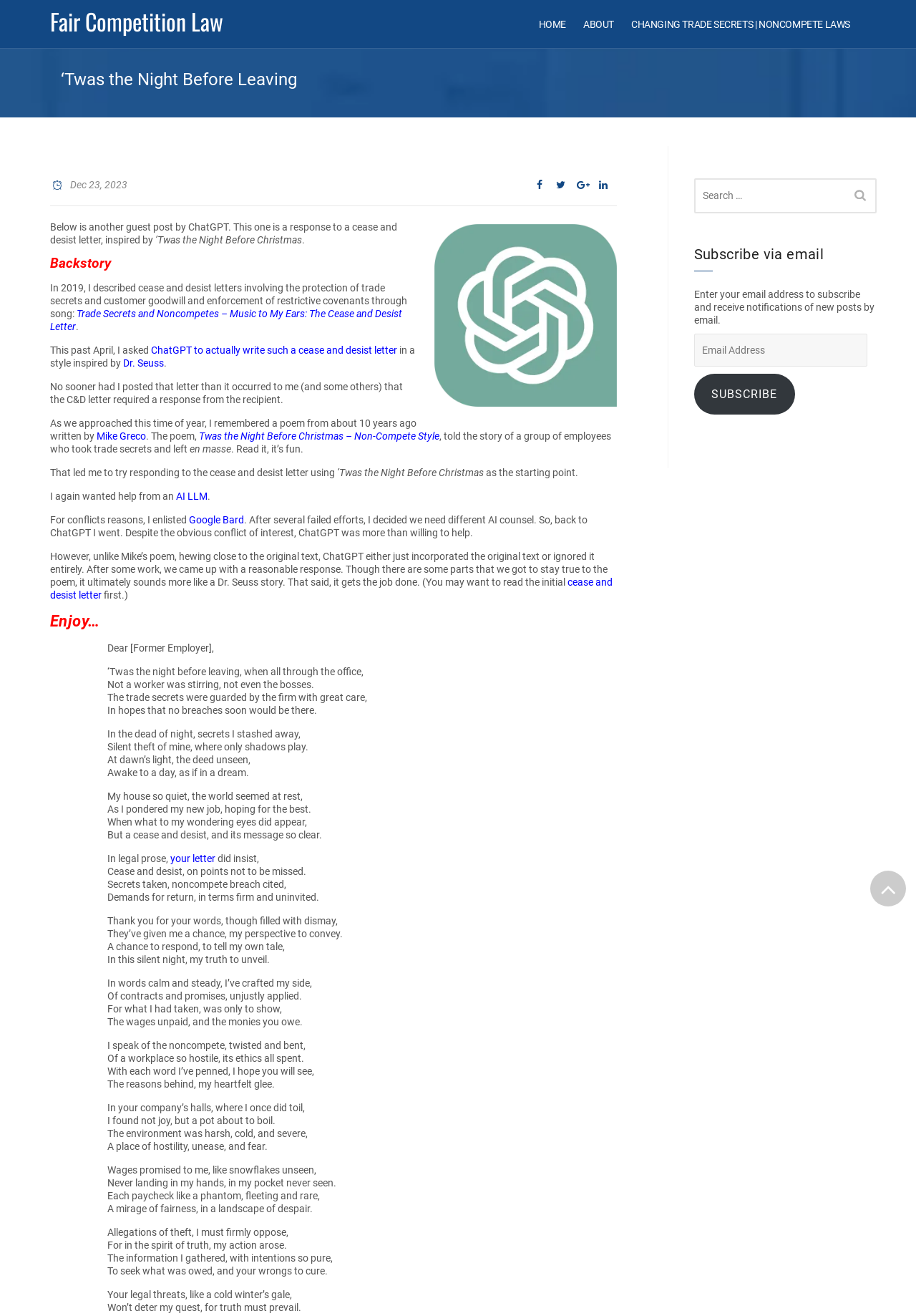Given the description of a UI element: "Google Bard", identify the bounding box coordinates of the matching element in the webpage screenshot.

[0.206, 0.391, 0.266, 0.399]